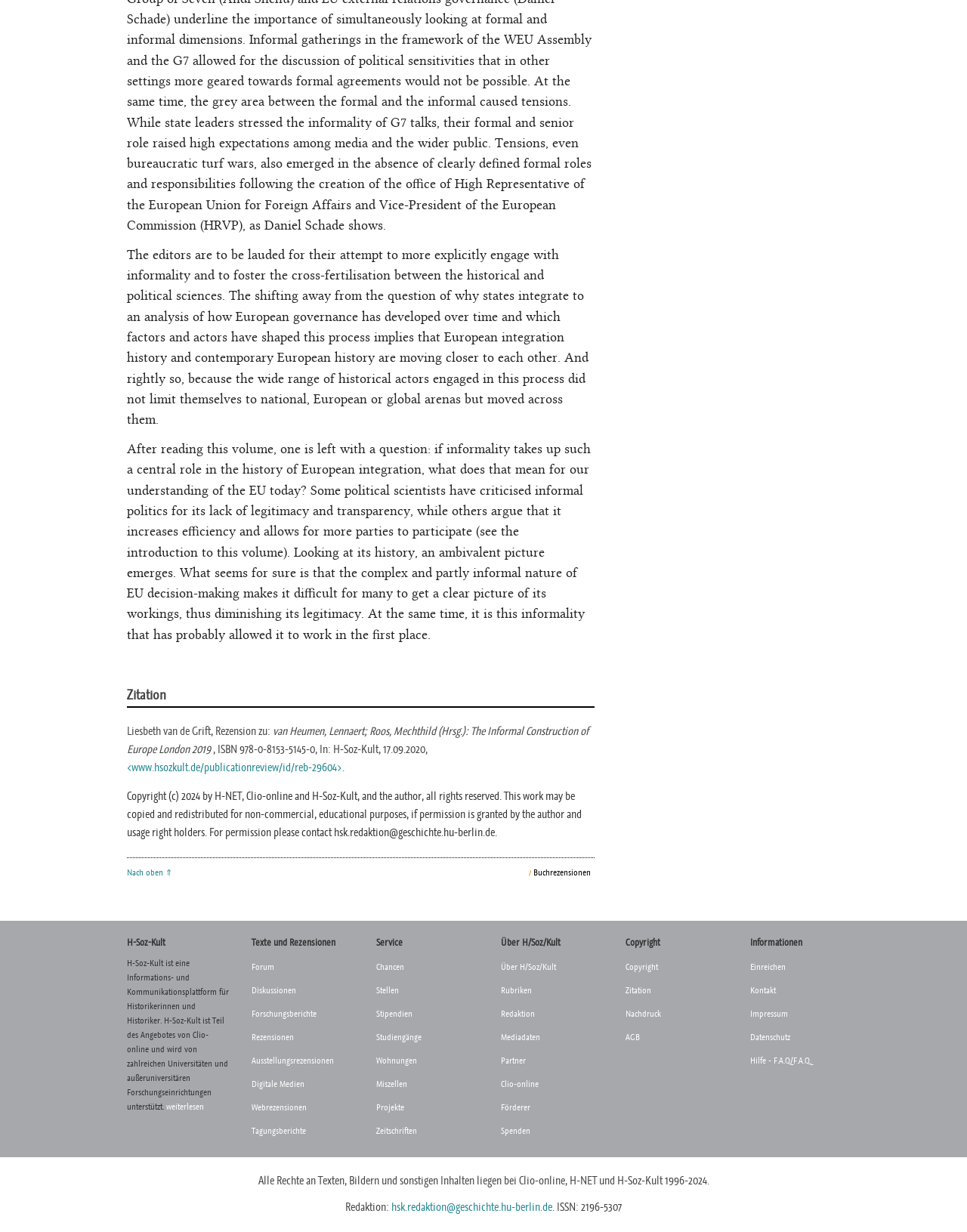Please find the bounding box coordinates of the clickable region needed to complete the following instruction: "read the book review". The bounding box coordinates must consist of four float numbers between 0 and 1, i.e., [left, top, right, bottom].

[0.131, 0.587, 0.608, 0.614]